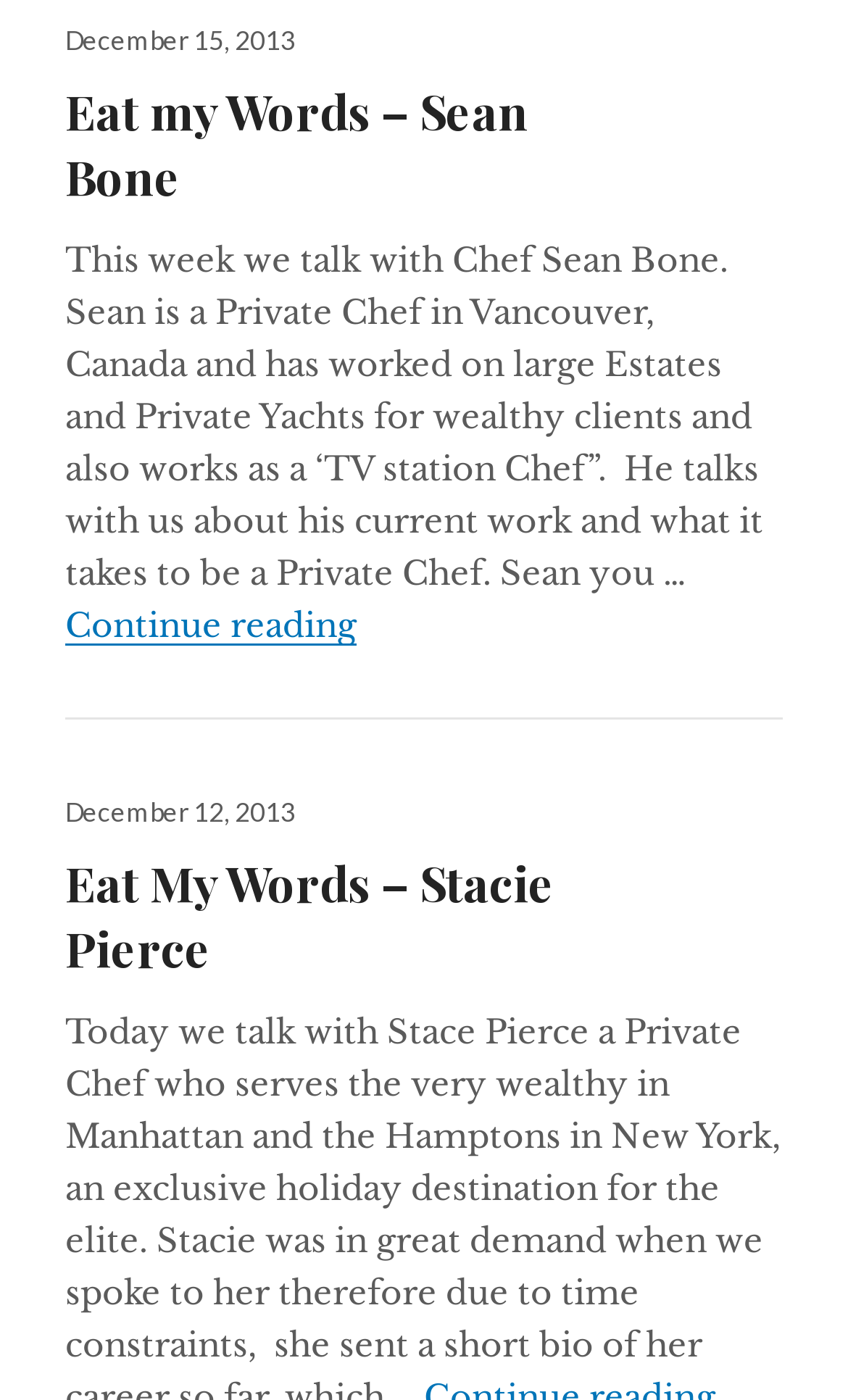What is the profession of the person in the second article?
Look at the image and answer the question with a single word or phrase.

Private Chef